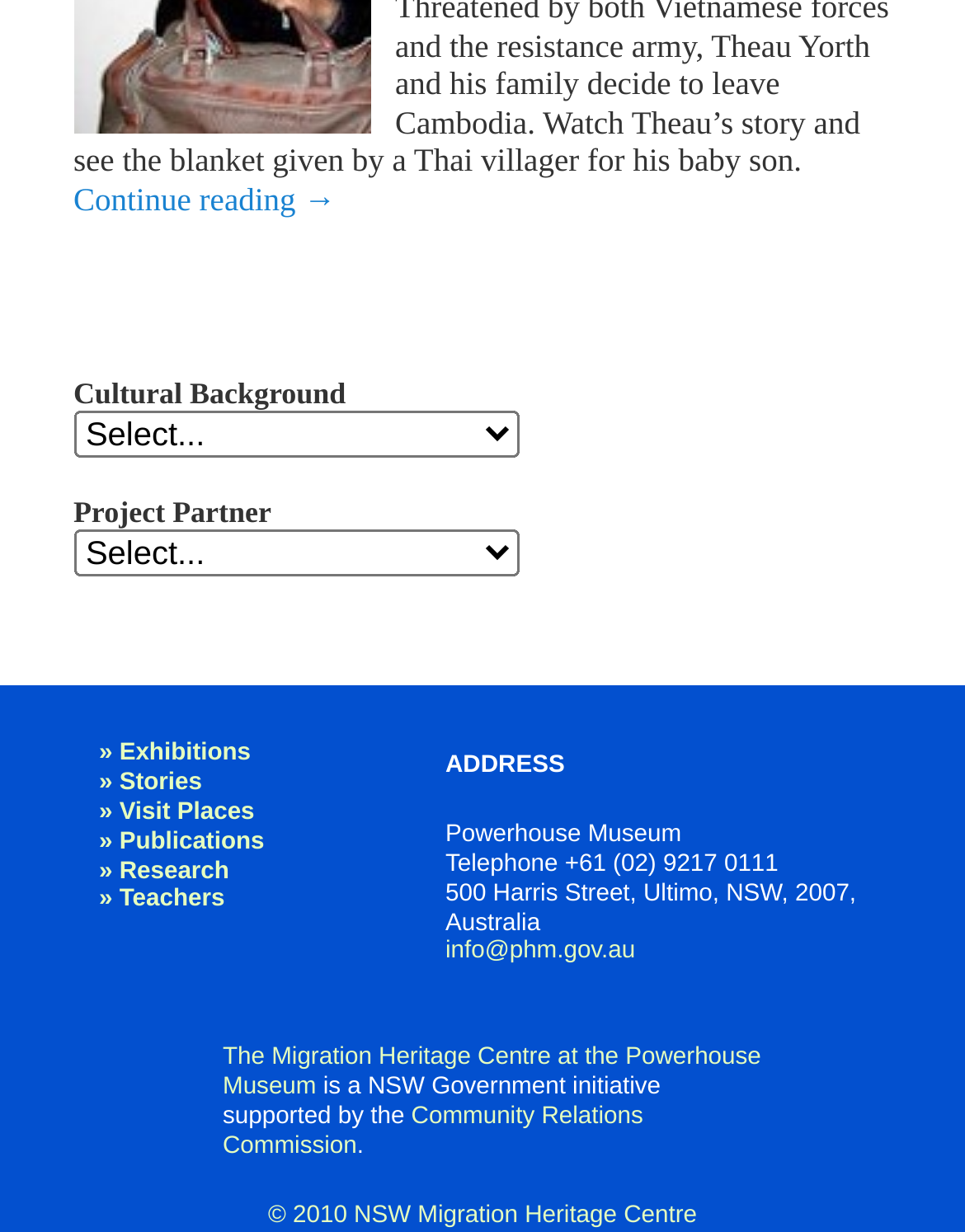Pinpoint the bounding box coordinates of the area that must be clicked to complete this instruction: "visit the fifth link".

None